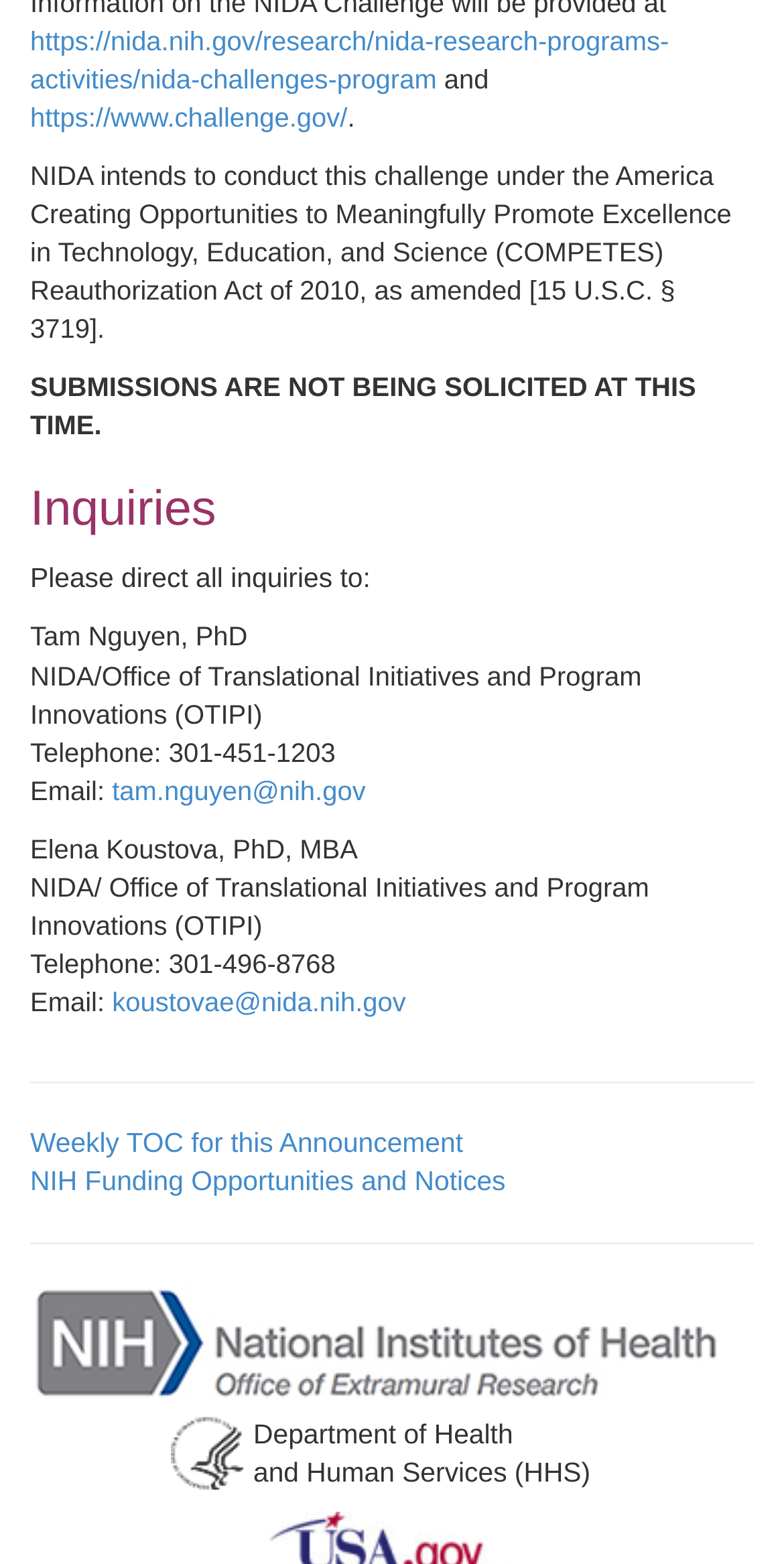Answer the following in one word or a short phrase: 
What is the relationship between NIDA and the Department of Health and Human Services?

NIDA is part of HHS